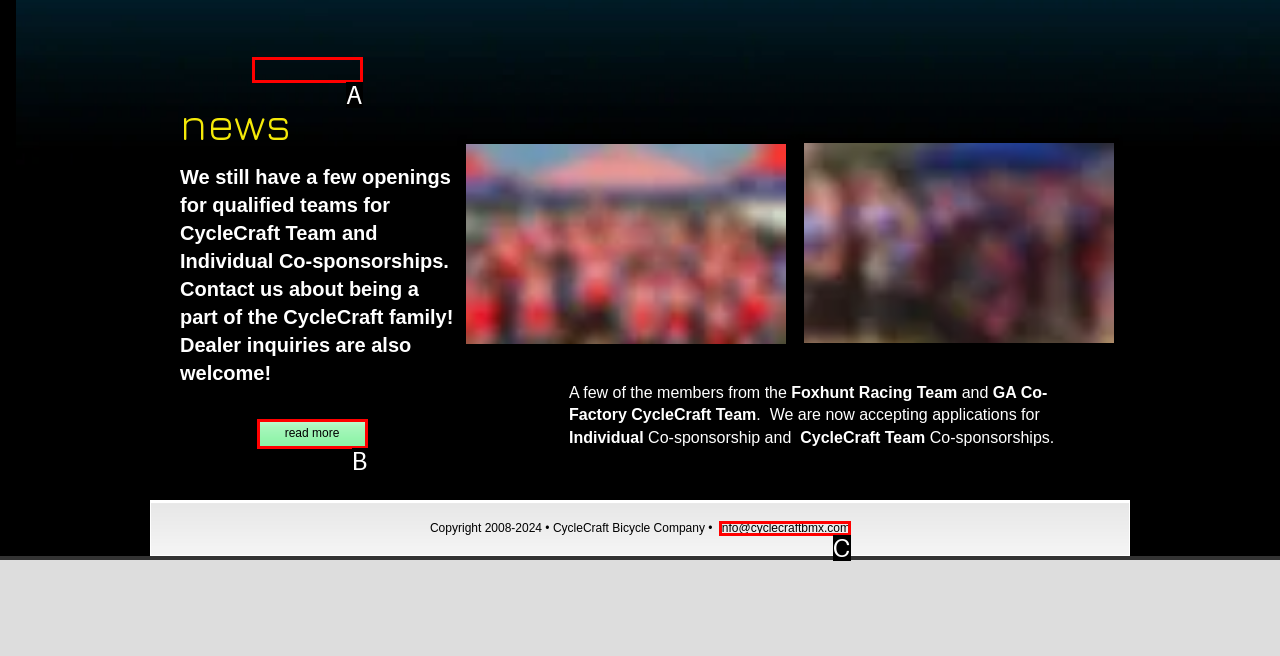Select the letter of the option that corresponds to: info@cyclecraftbmx.com
Provide the letter from the given options.

C